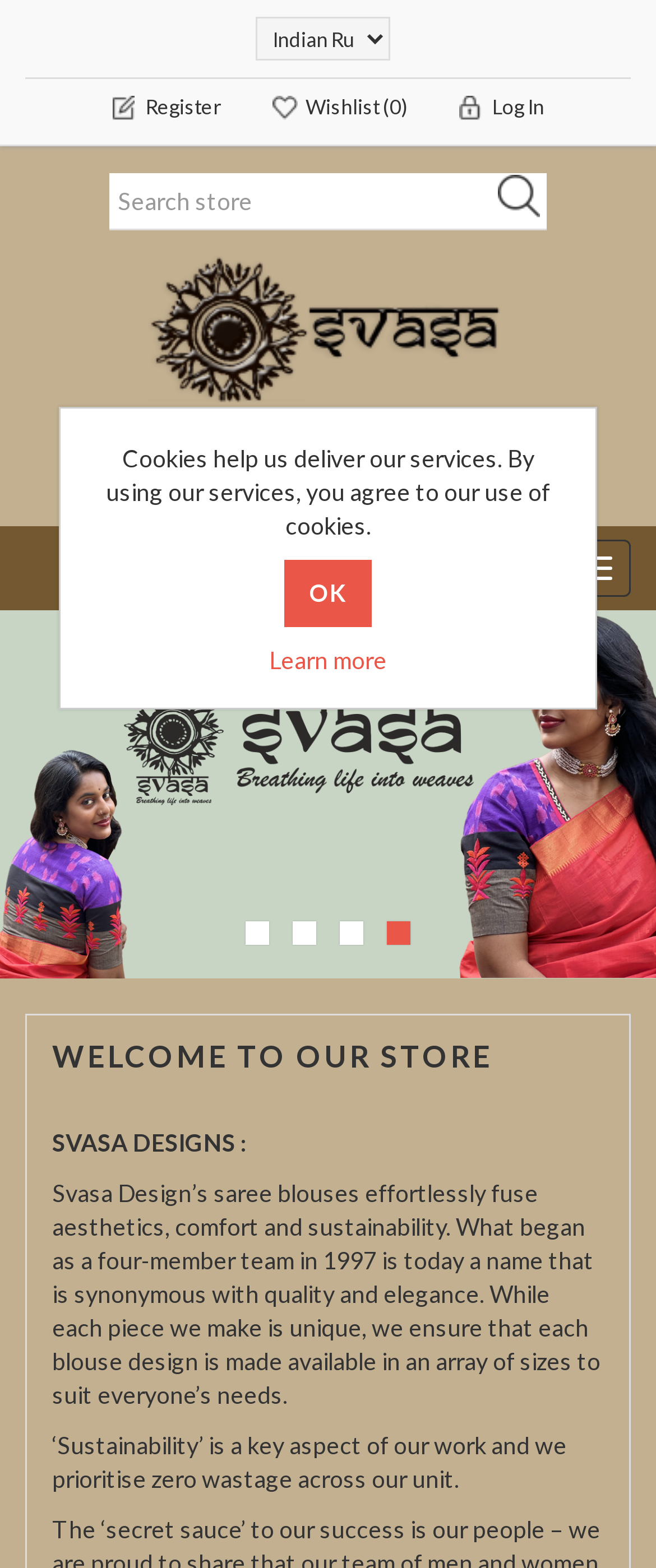Please extract the title of the webpage.

WELCOME TO OUR STORE